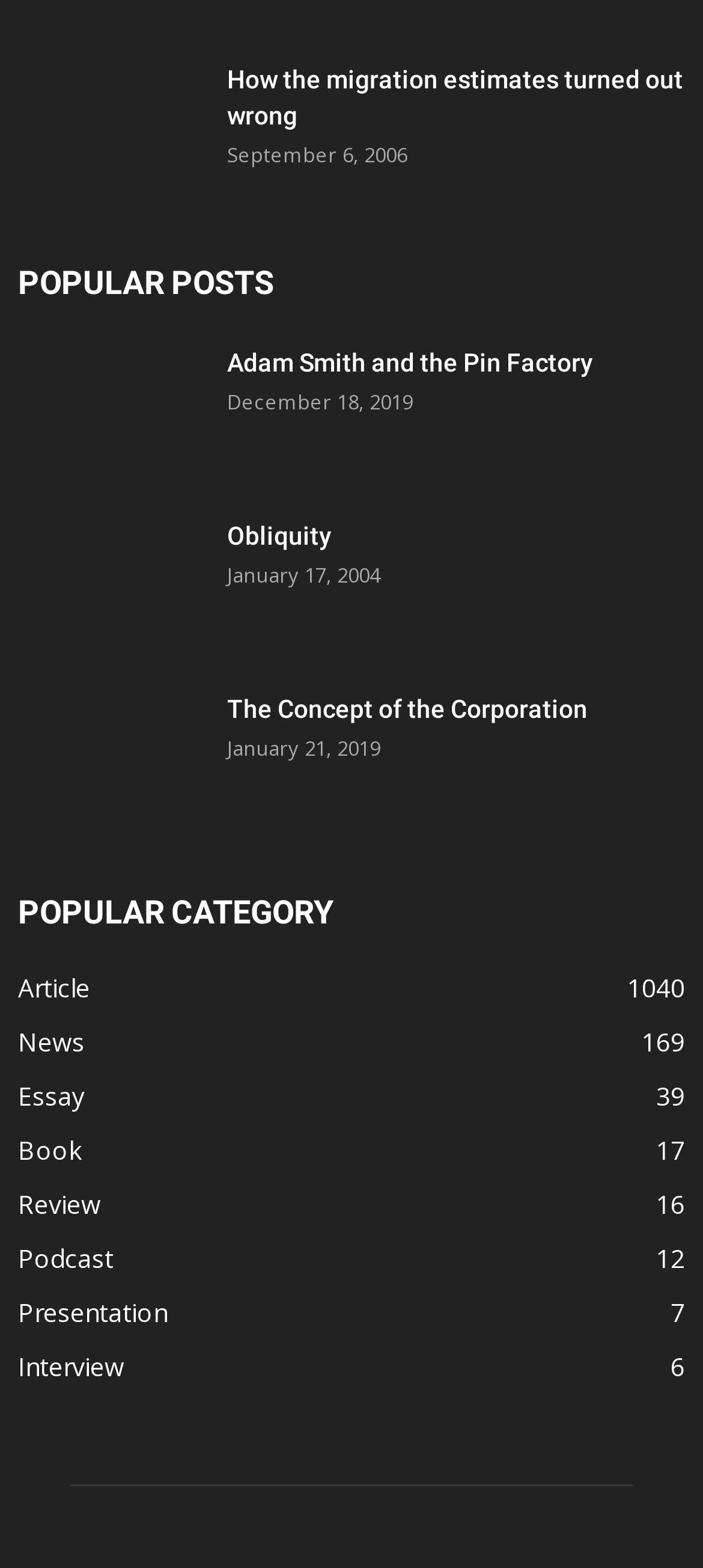Identify the bounding box coordinates of the area that should be clicked in order to complete the given instruction: "browse the posts in the category Article 1040". The bounding box coordinates should be four float numbers between 0 and 1, i.e., [left, top, right, bottom].

[0.026, 0.619, 0.128, 0.641]